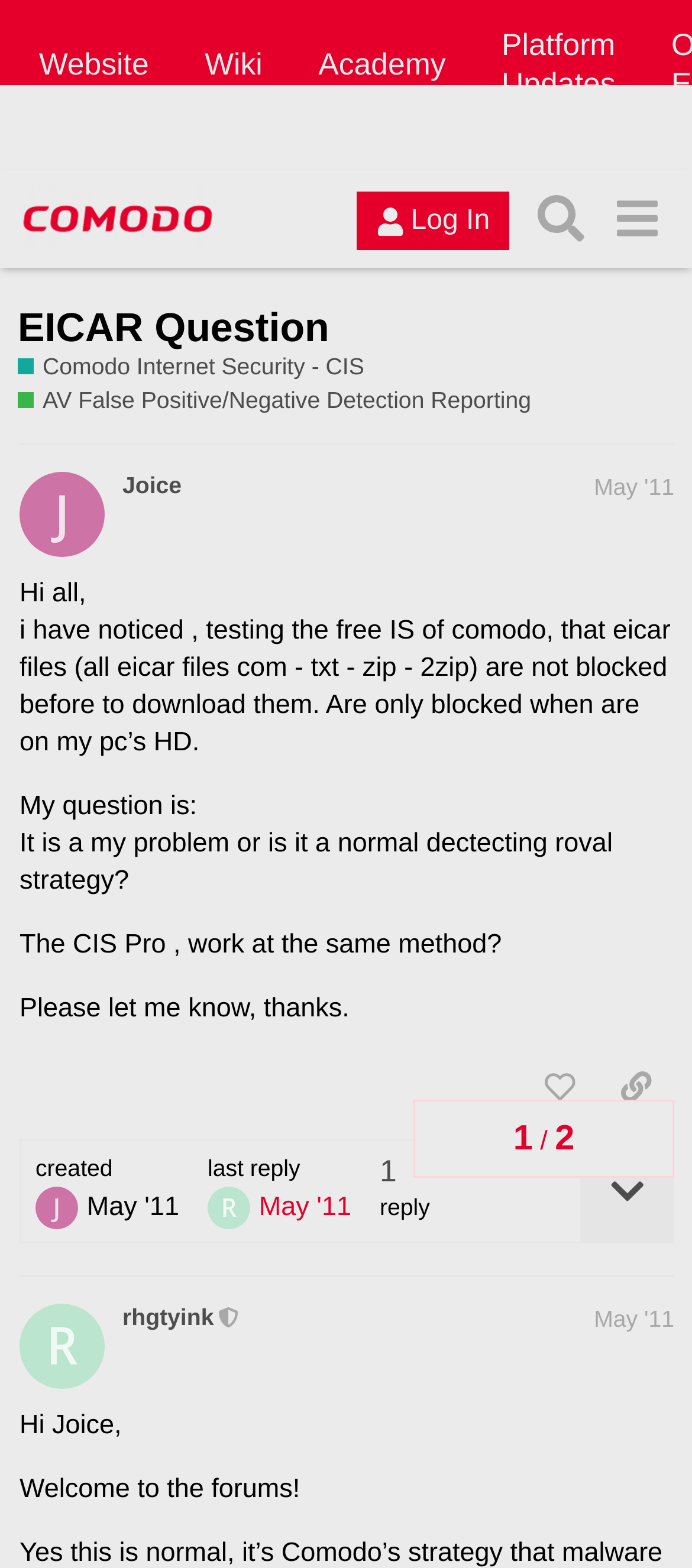Who replied to the original post?
Using the image as a reference, give an elaborate response to the question.

The user 'rhgtyink' replied to the original post, as indicated by the heading 'rhgtyink This user is a moderator May '11' below the original post.